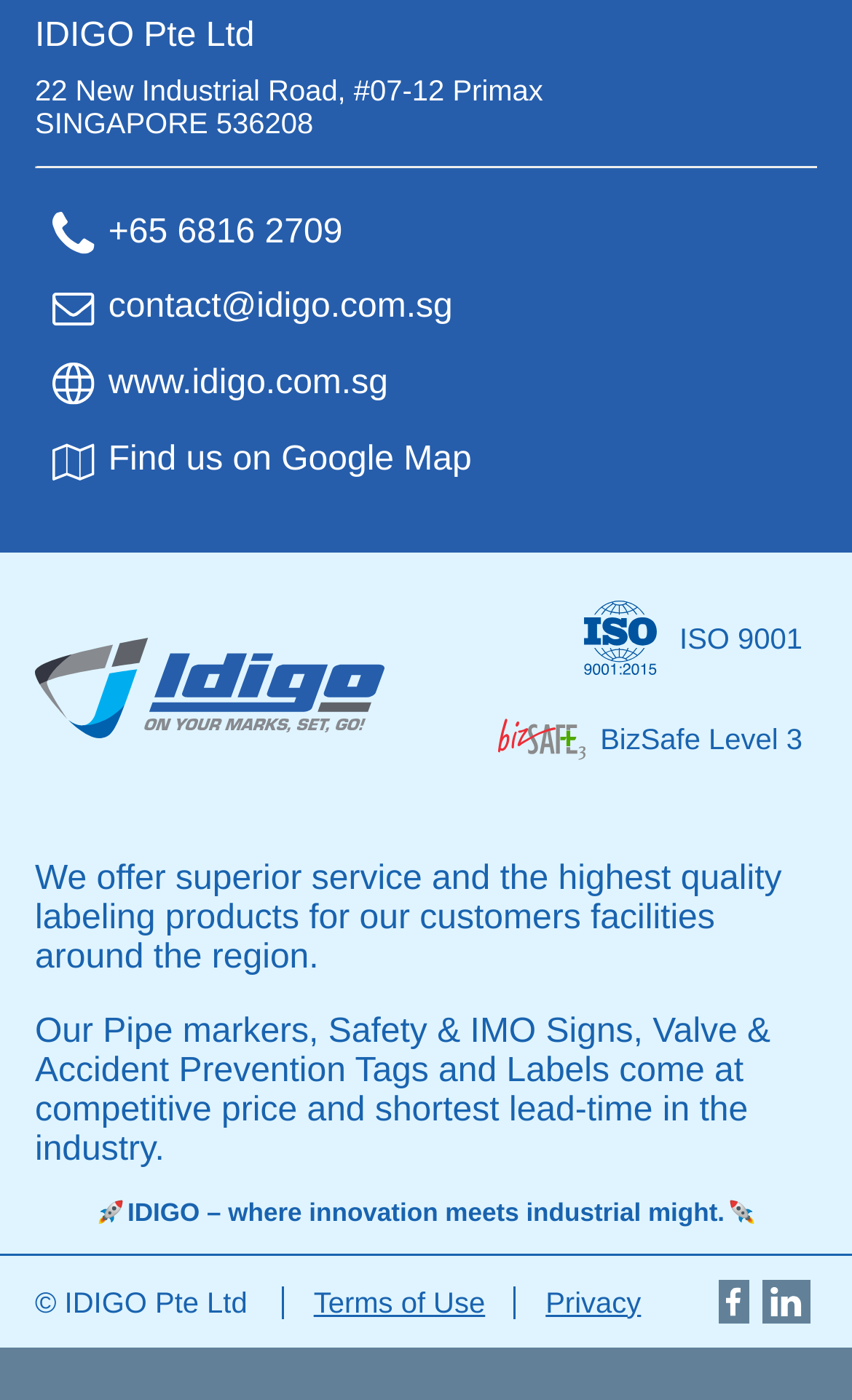What is the company name?
Look at the image and respond with a single word or a short phrase.

IDIGO Pte Ltd